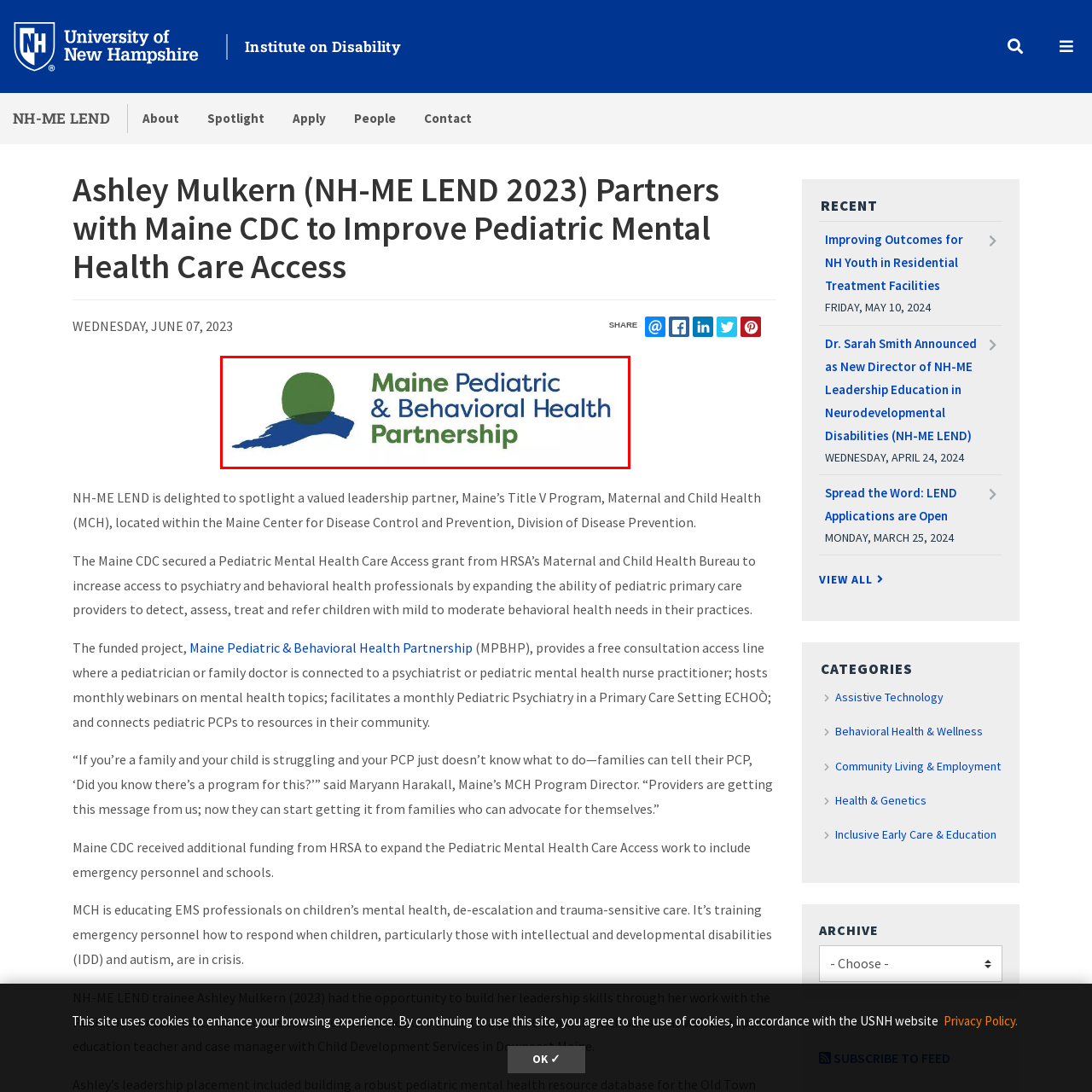What is the goal of the Maine Pediatric & Behavioral Health Partnership?
Inspect the image inside the red bounding box and provide a detailed answer drawing from the visual content.

The partnership aims to enhance access to pediatric mental health care, highlighting its commitment to supporting children's mental well-being through collaborative efforts with healthcare providers and community resources.